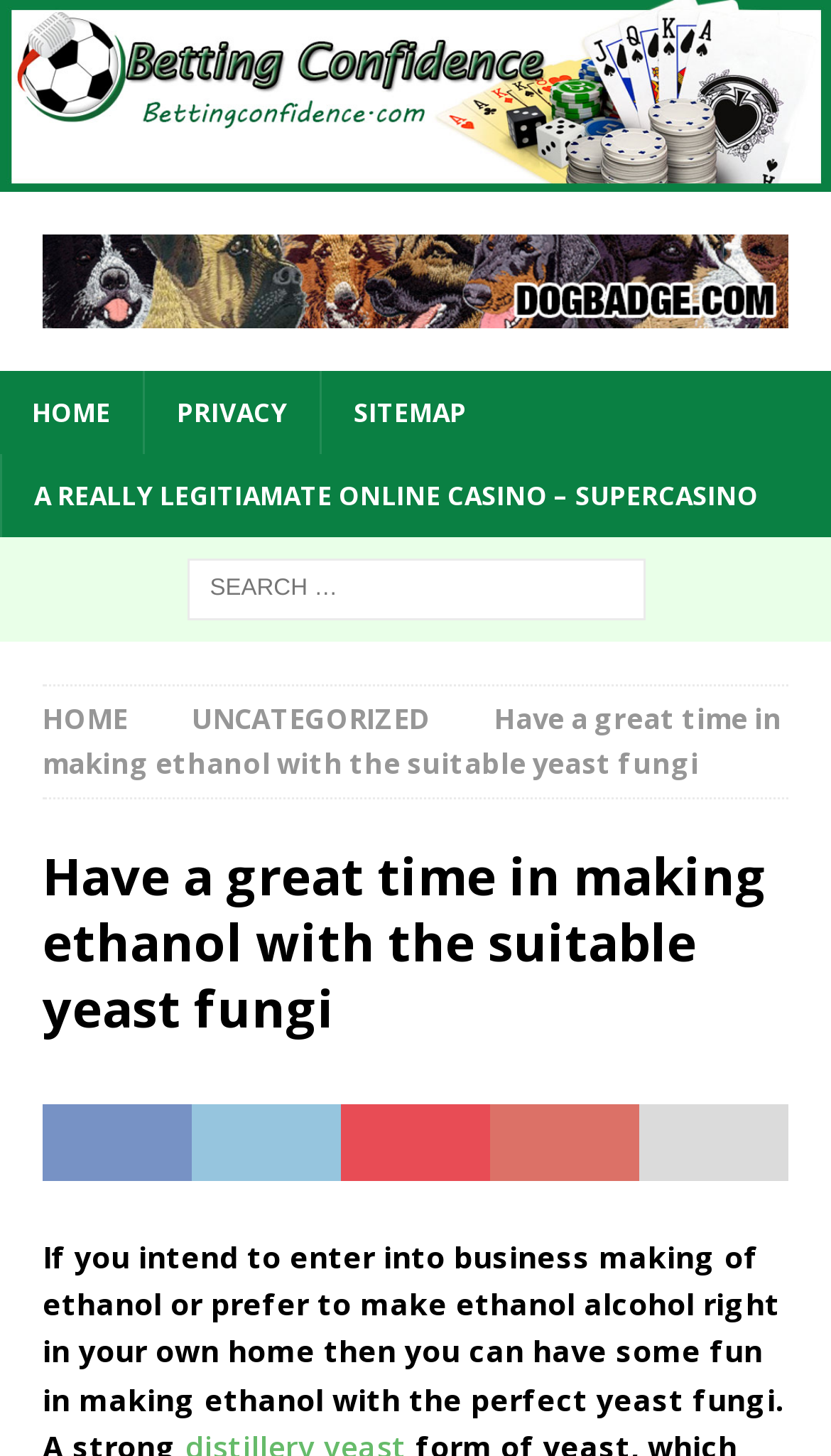Please determine the bounding box coordinates of the area that needs to be clicked to complete this task: 'go to the 'SITEMAP' page'. The coordinates must be four float numbers between 0 and 1, formatted as [left, top, right, bottom].

[0.385, 0.254, 0.6, 0.311]